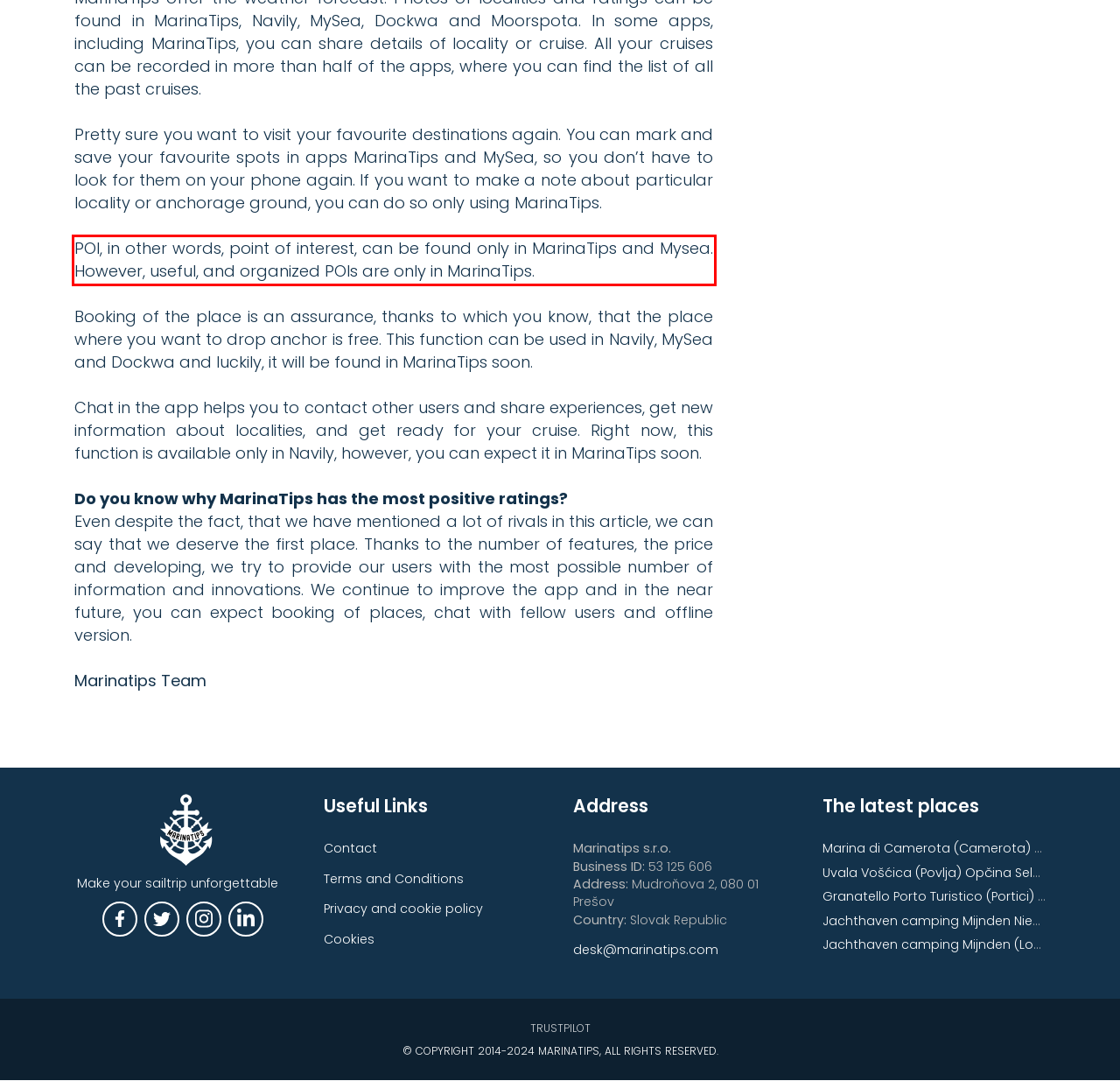You are given a screenshot with a red rectangle. Identify and extract the text within this red bounding box using OCR.

POI, in other words, point of interest, can be found only in MarinaTips and Mysea. However, useful, and organized POIs are only in MarinaTips.